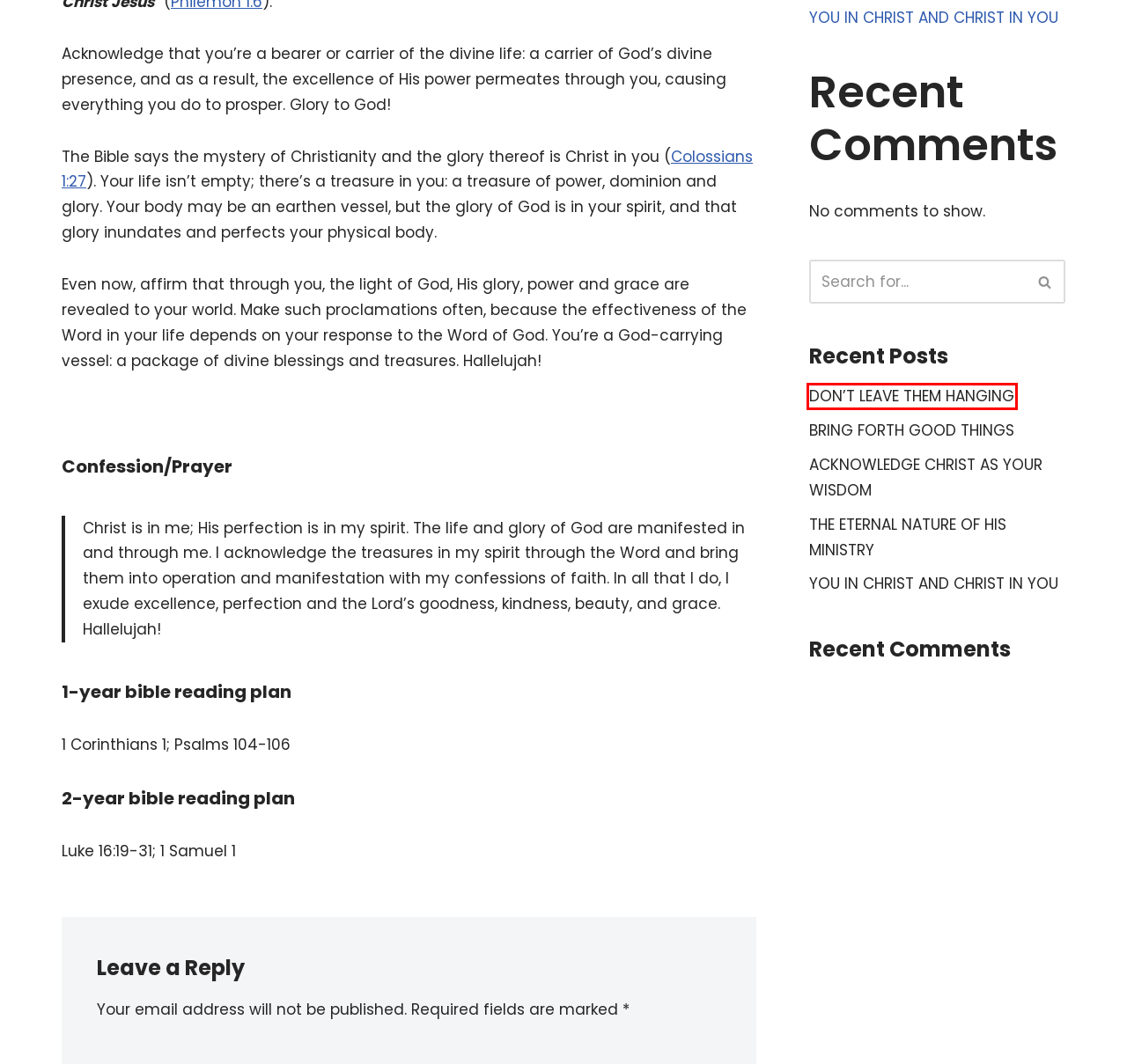Look at the screenshot of a webpage where a red rectangle bounding box is present. Choose the webpage description that best describes the new webpage after clicking the element inside the red bounding box. Here are the candidates:
A. Give – Christ Embassy
B. Livestream – Christ Embassy
C. ACKNOWLEDGE CHRIST AS YOUR WISDOM – Christ Embassy
D. THE ETERNAL NATURE OF HIS MINISTRY – Christ Embassy
E. DON’T LEAVE THEM HANGING – Christ Embassy
F. YOU IN CHRIST AND CHRIST IN YOU – Christ Embassy
G. Contact Us – Christ Embassy
H. Rhapsody Reading

E